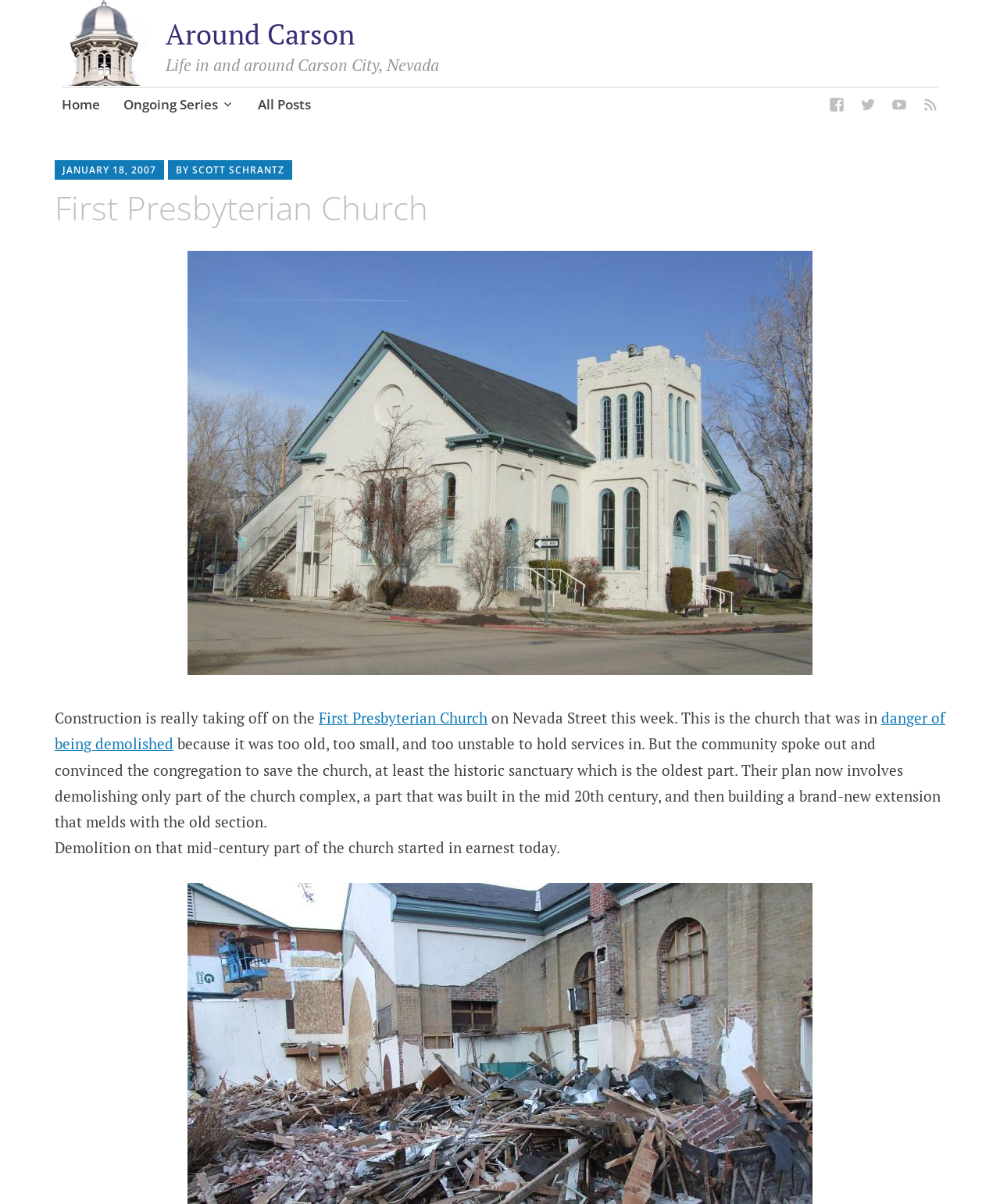With reference to the screenshot, provide a detailed response to the question below:
What is being built in place of the demolished part?

I found the answer by reading the text 'and then building a brand-new extension that melds with the old section' which explains that a brand-new extension is being built in place of the demolished part.